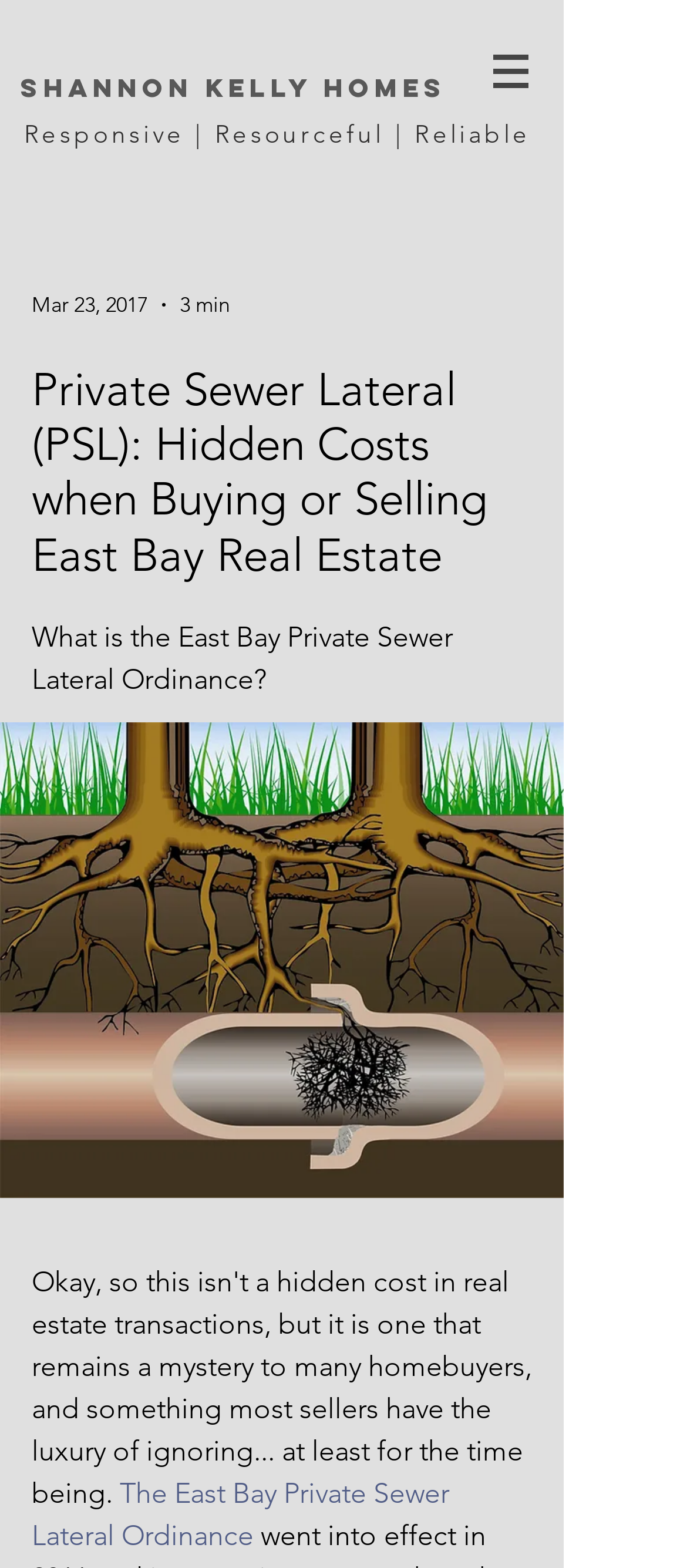Respond to the question below with a single word or phrase:
What is the name of the real estate agent?

Shannon Kelly